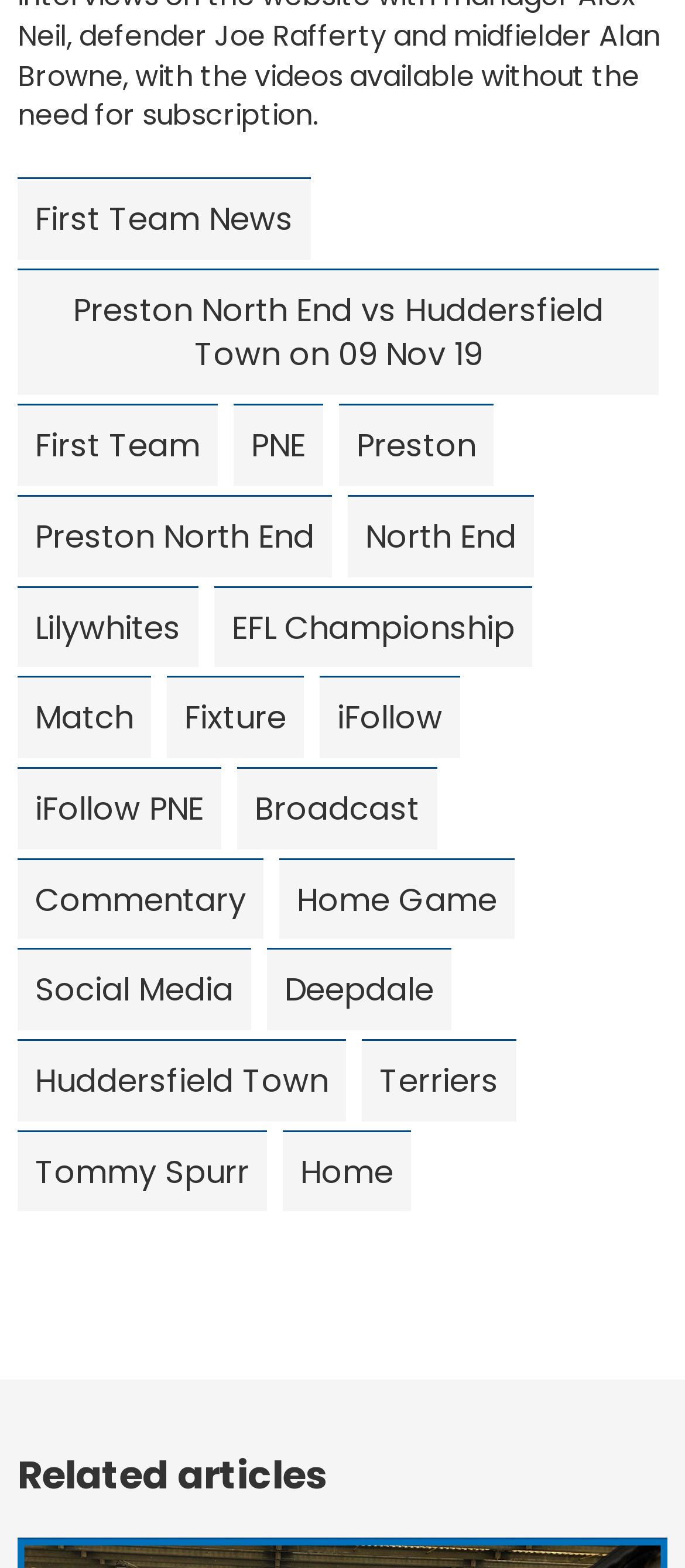Find the bounding box coordinates for the HTML element described in this sentence: "First Team News". Provide the coordinates as four float numbers between 0 and 1, in the format [left, top, right, bottom].

[0.026, 0.113, 0.454, 0.165]